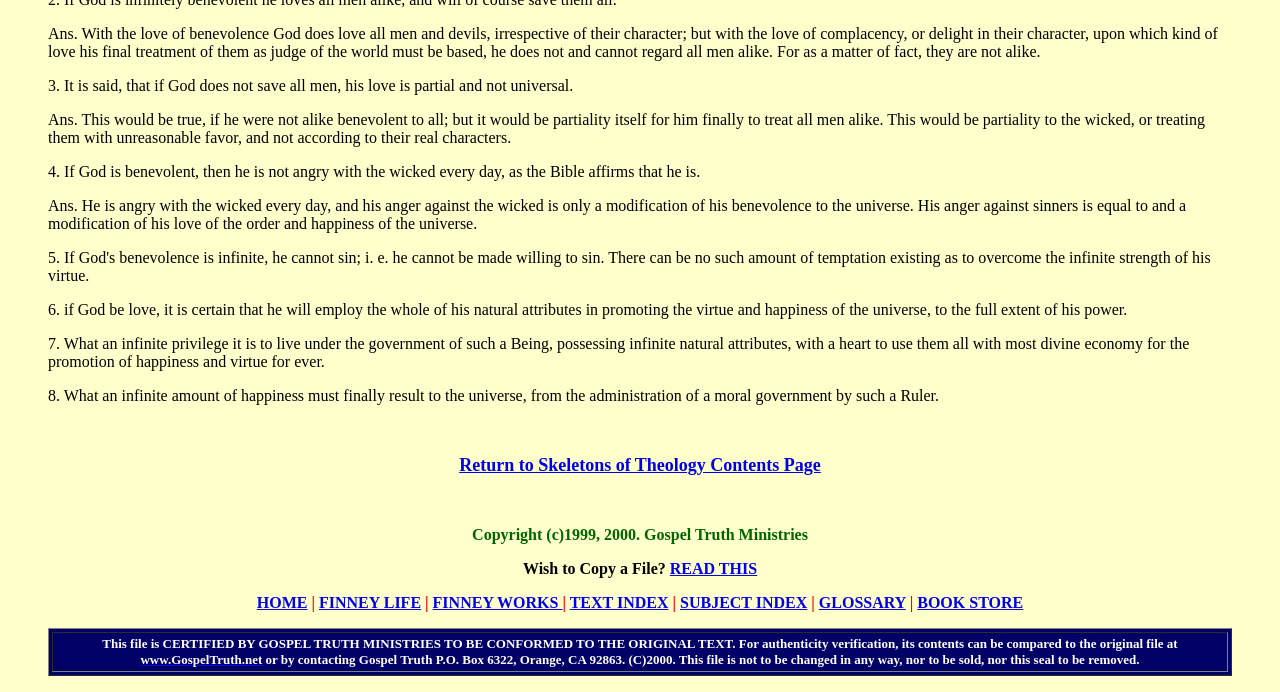Please find and report the bounding box coordinates of the element to click in order to perform the following action: "Return to Skeletons of Theology Contents Page". The coordinates should be expressed as four float numbers between 0 and 1, in the format [left, top, right, bottom].

[0.359, 0.66, 0.641, 0.685]